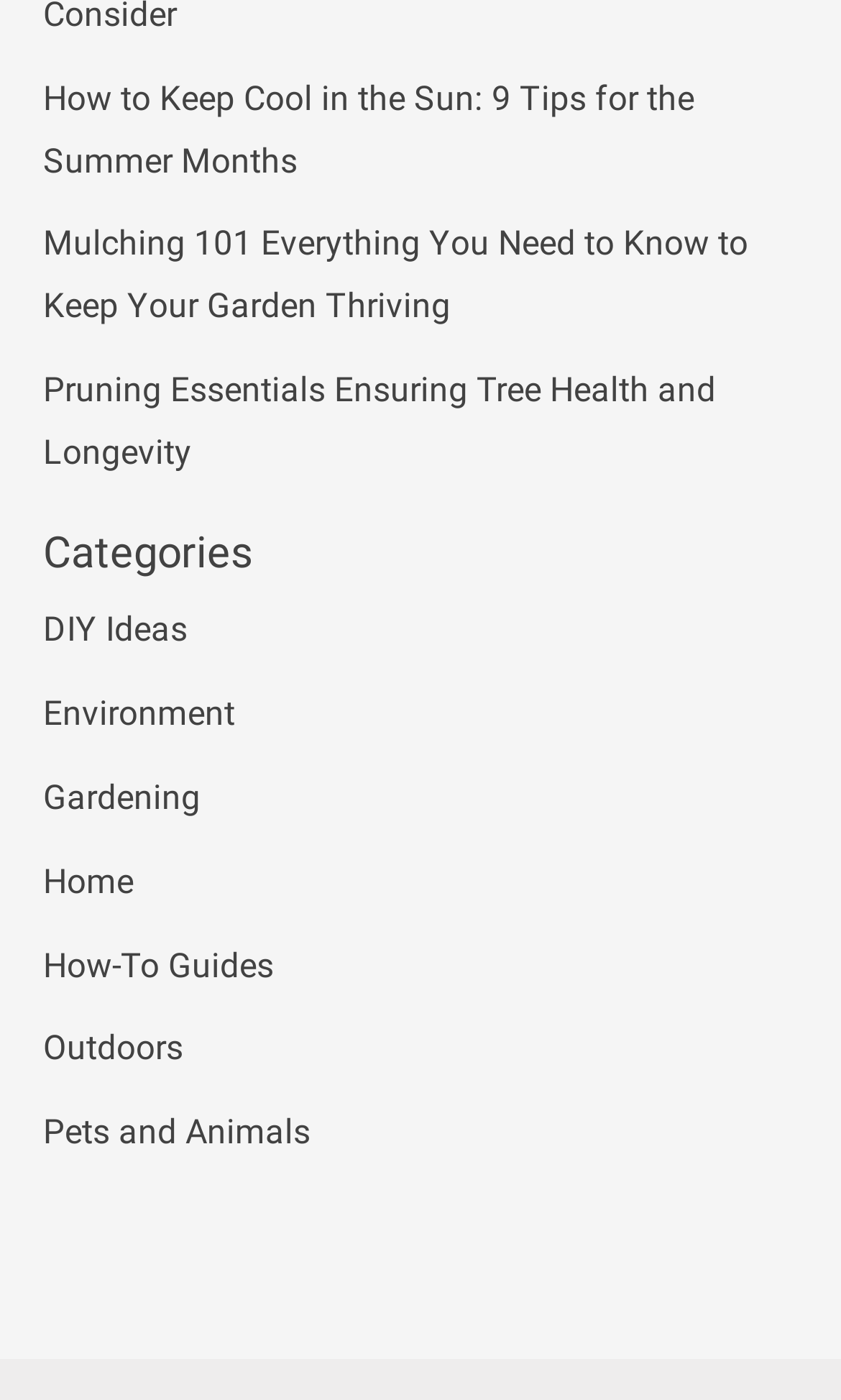Use a single word or phrase to answer the question:
What is the position of the 'Gardening' link?

Fourth